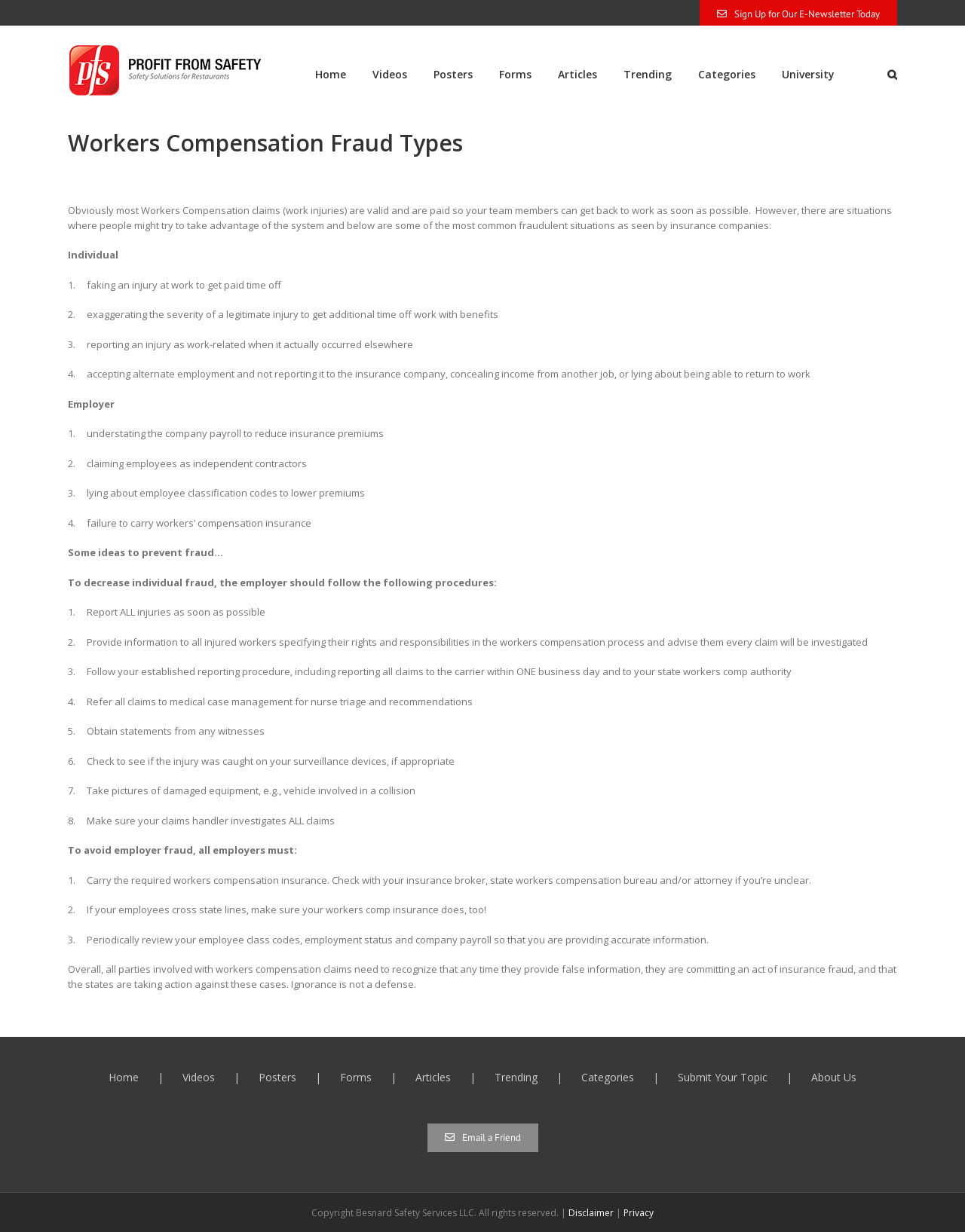Please specify the bounding box coordinates of the clickable section necessary to execute the following command: "Go to the home page".

[0.327, 0.021, 0.359, 0.1]